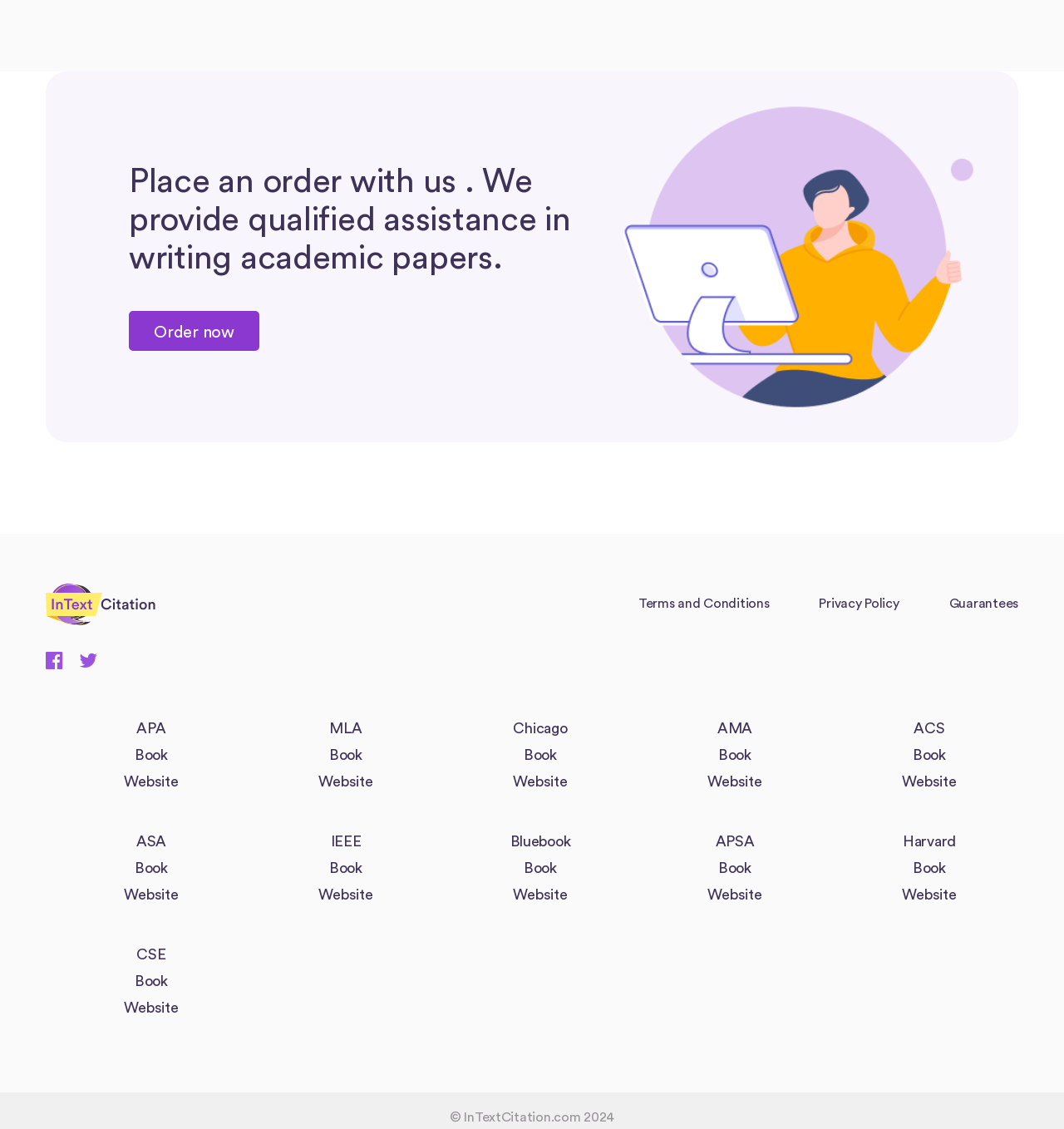What are the terms and conditions of the website?
Refer to the image and offer an in-depth and detailed answer to the question.

The website provides a link to its terms and conditions, which suggests that users can access and read the terms and conditions of the website.